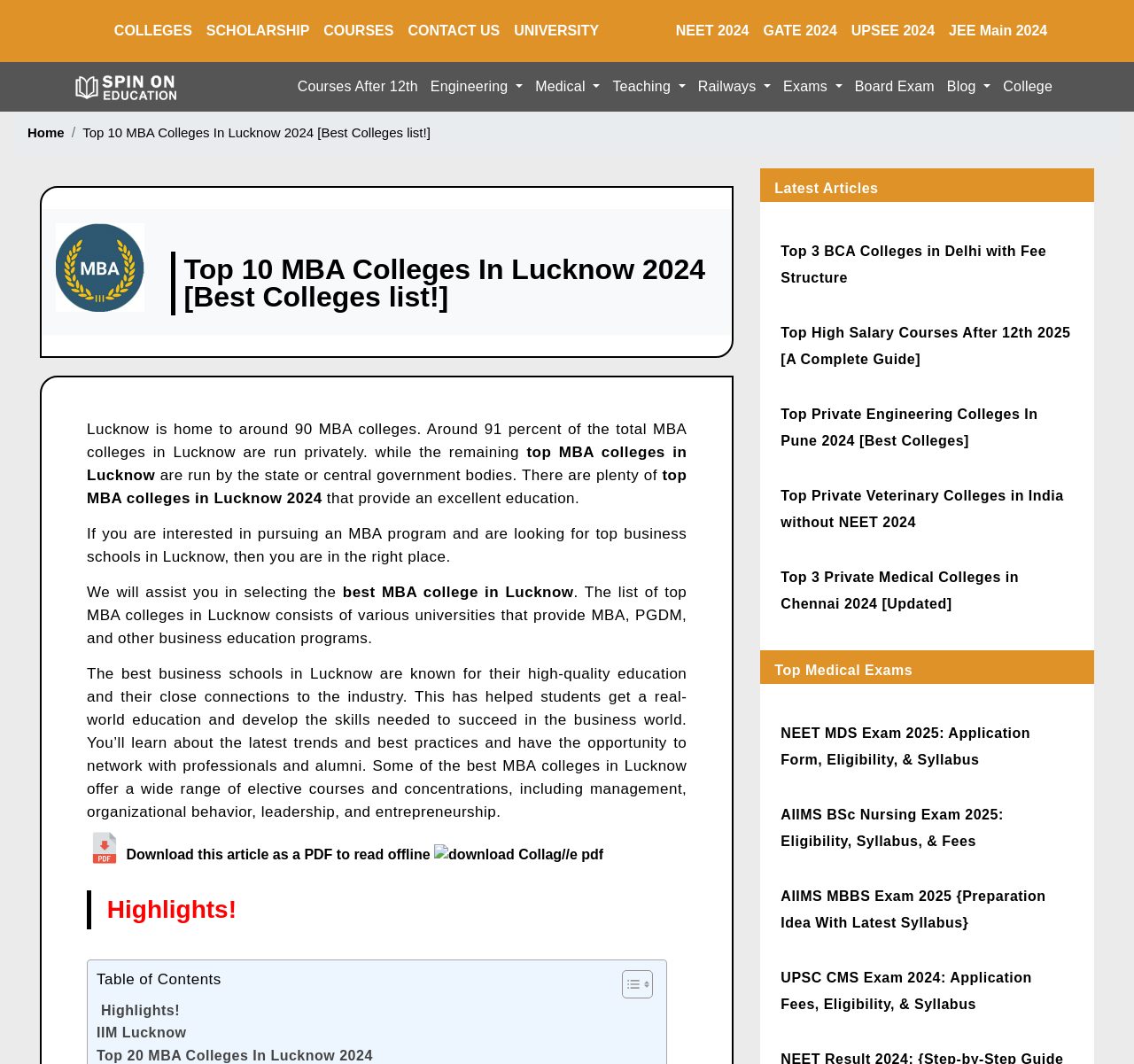Highlight the bounding box coordinates of the region I should click on to meet the following instruction: "Click on the 'COLLEGES' link".

[0.094, 0.022, 0.176, 0.036]